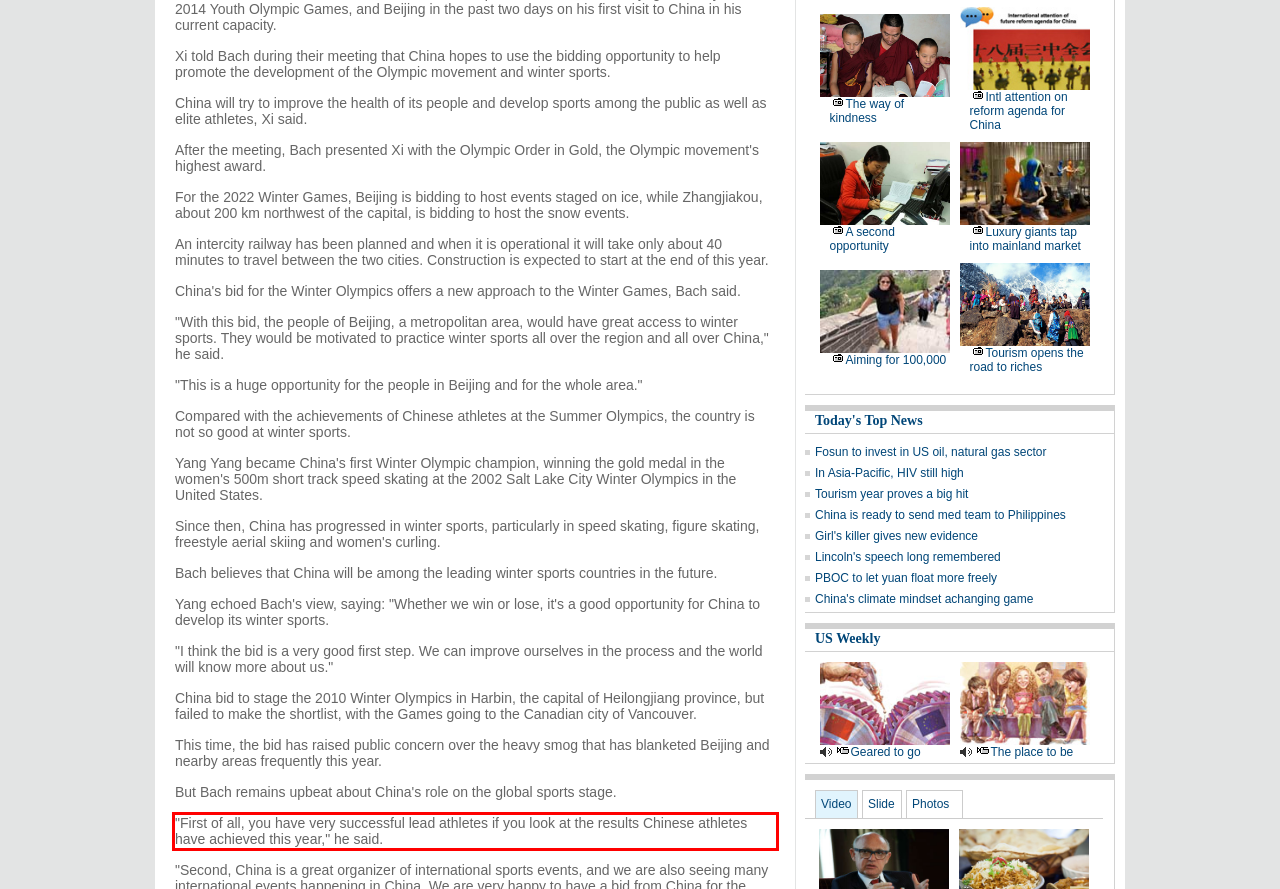The screenshot you have been given contains a UI element surrounded by a red rectangle. Use OCR to read and extract the text inside this red rectangle.

"First of all, you have very successful lead athletes if you look at the results Chinese athletes have achieved this year," he said.